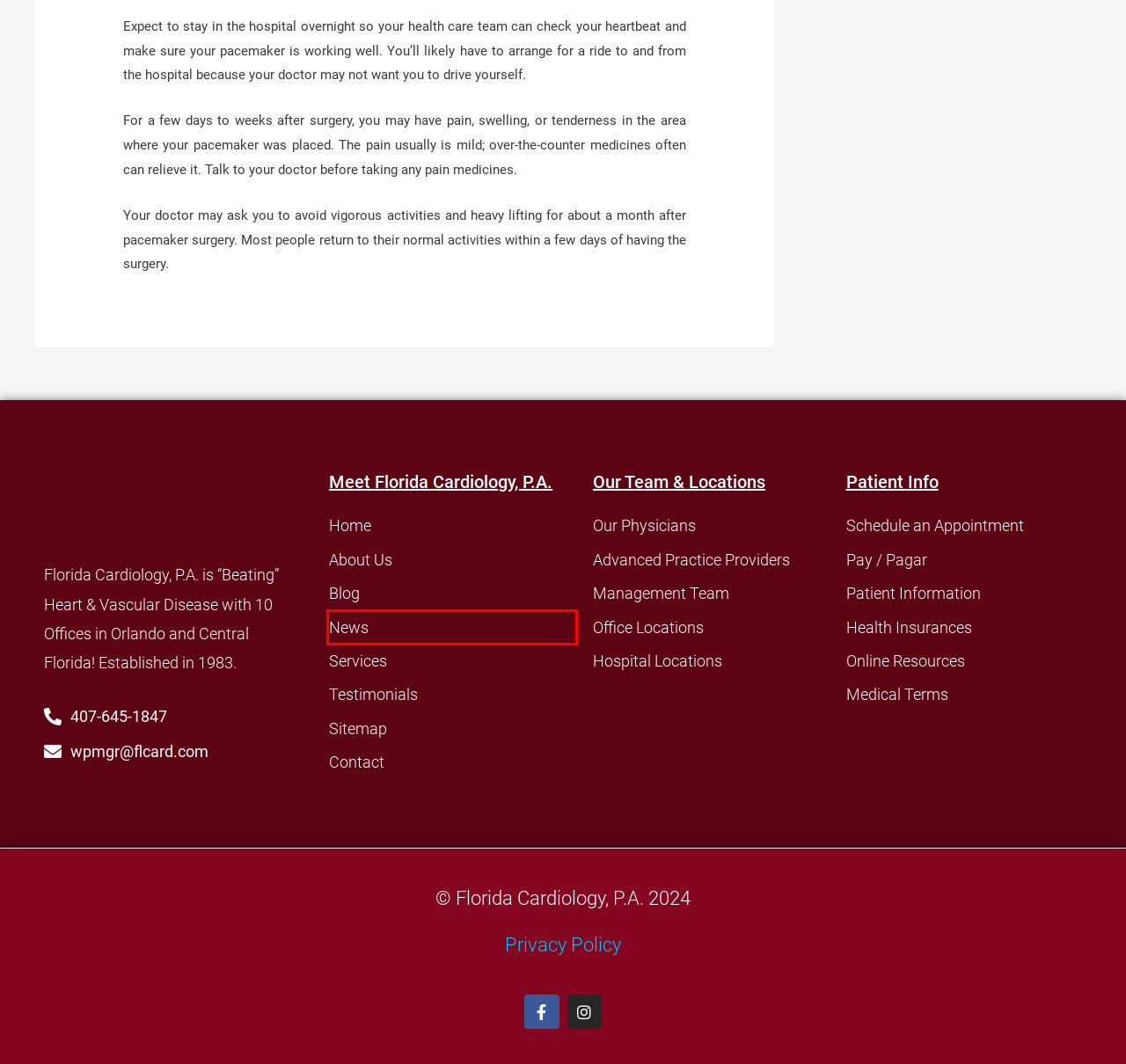Take a look at the provided webpage screenshot featuring a red bounding box around an element. Select the most appropriate webpage description for the page that loads after clicking on the element inside the red bounding box. Here are the candidates:
A. Medical Terms Glossary • Florida Cardiology, P.A.
B. Advanced Practice Providers Team at Florida Cardiology, P.A.
C. Privacy Policy - Florida Cardiology, P.A.
D. Testimonials & Reviews • FL Cardiology, P.A.
E. Florida Cardiology P.A. News Archives - Florida Cardiology, P.A.
F. Online Resources - Florida Cardiology, P.A.
G. Management Team - Florida Cardiology, P.A.
H. Our Physicians at Florida Cardiology, P.A.

E